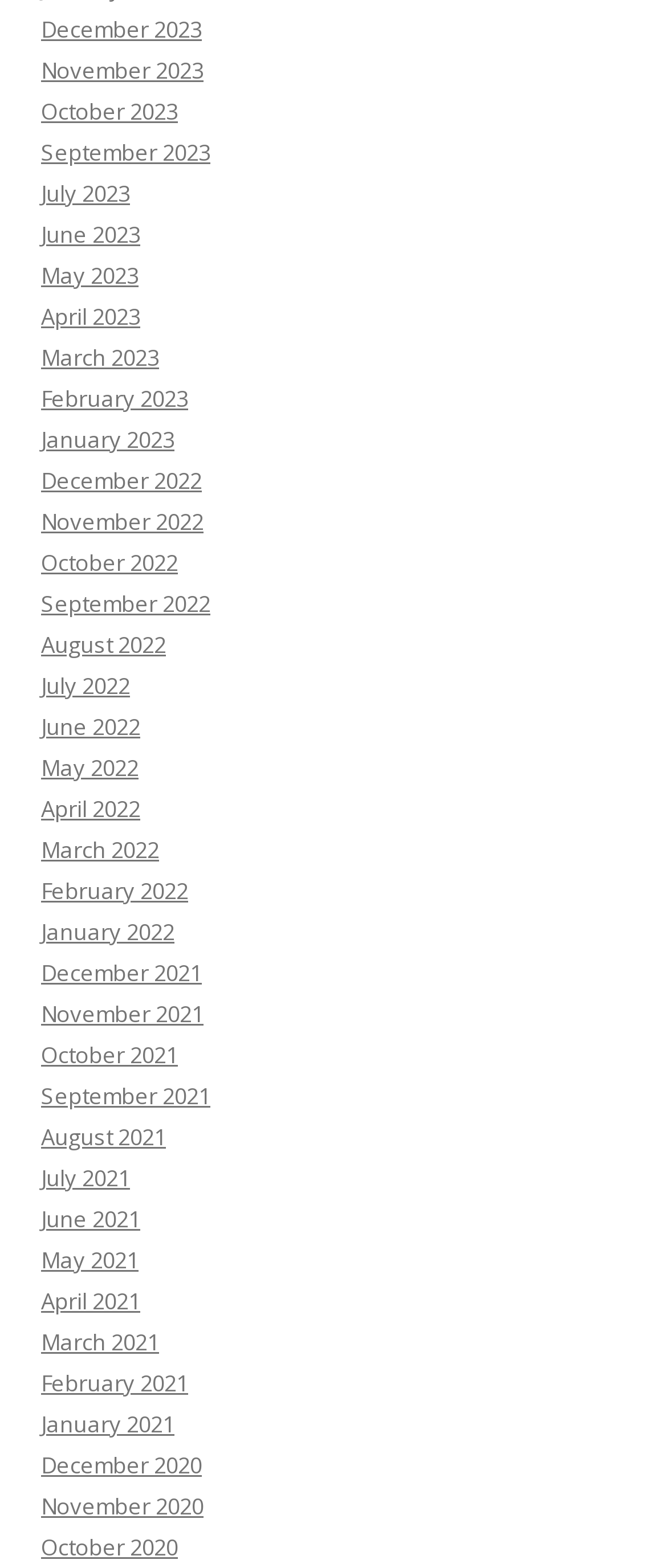Show the bounding box coordinates for the element that needs to be clicked to execute the following instruction: "View December 2023". Provide the coordinates in the form of four float numbers between 0 and 1, i.e., [left, top, right, bottom].

[0.062, 0.009, 0.303, 0.029]